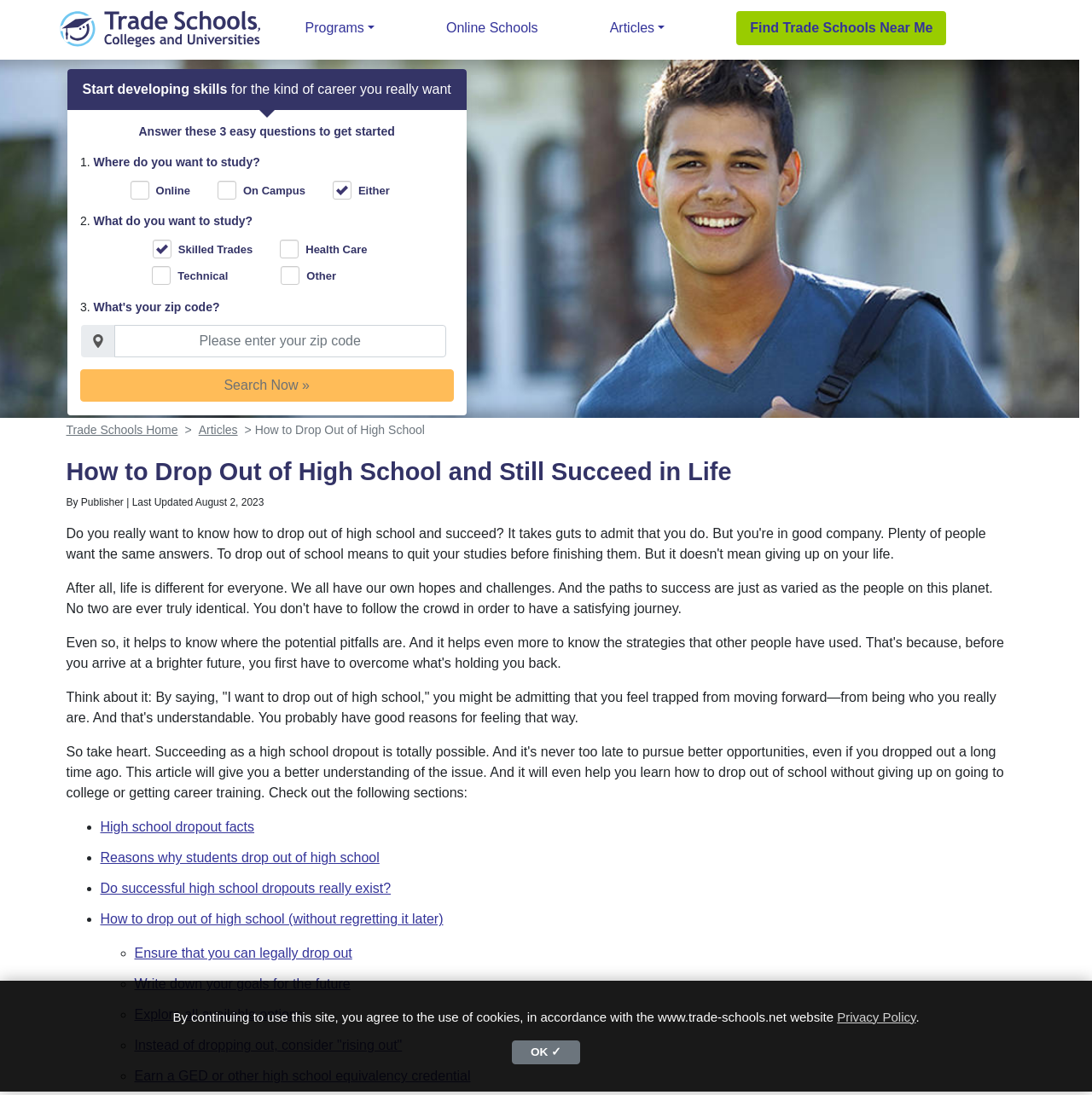Locate the bounding box coordinates of the element that needs to be clicked to carry out the instruction: "Search for trade schools near me". The coordinates should be given as four float numbers ranging from 0 to 1, i.e., [left, top, right, bottom].

[0.674, 0.01, 0.867, 0.041]